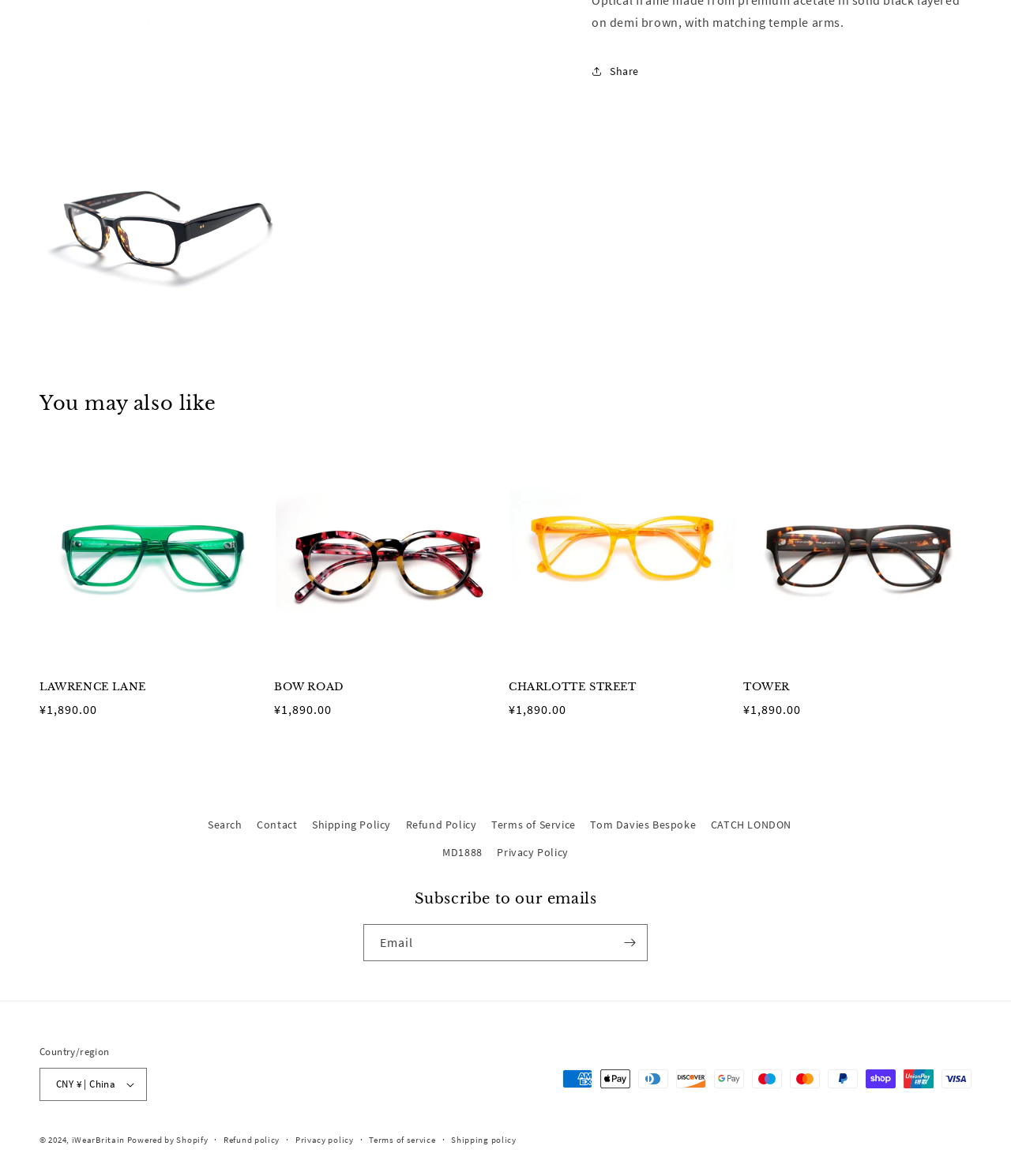Bounding box coordinates are to be given in the format (top-left x, top-left y, bottom-right x, bottom-right y). All values must be floating point numbers between 0 and 1. Provide the bounding box coordinate for the UI element described as: Privacy policy

[0.292, 0.963, 0.35, 0.975]